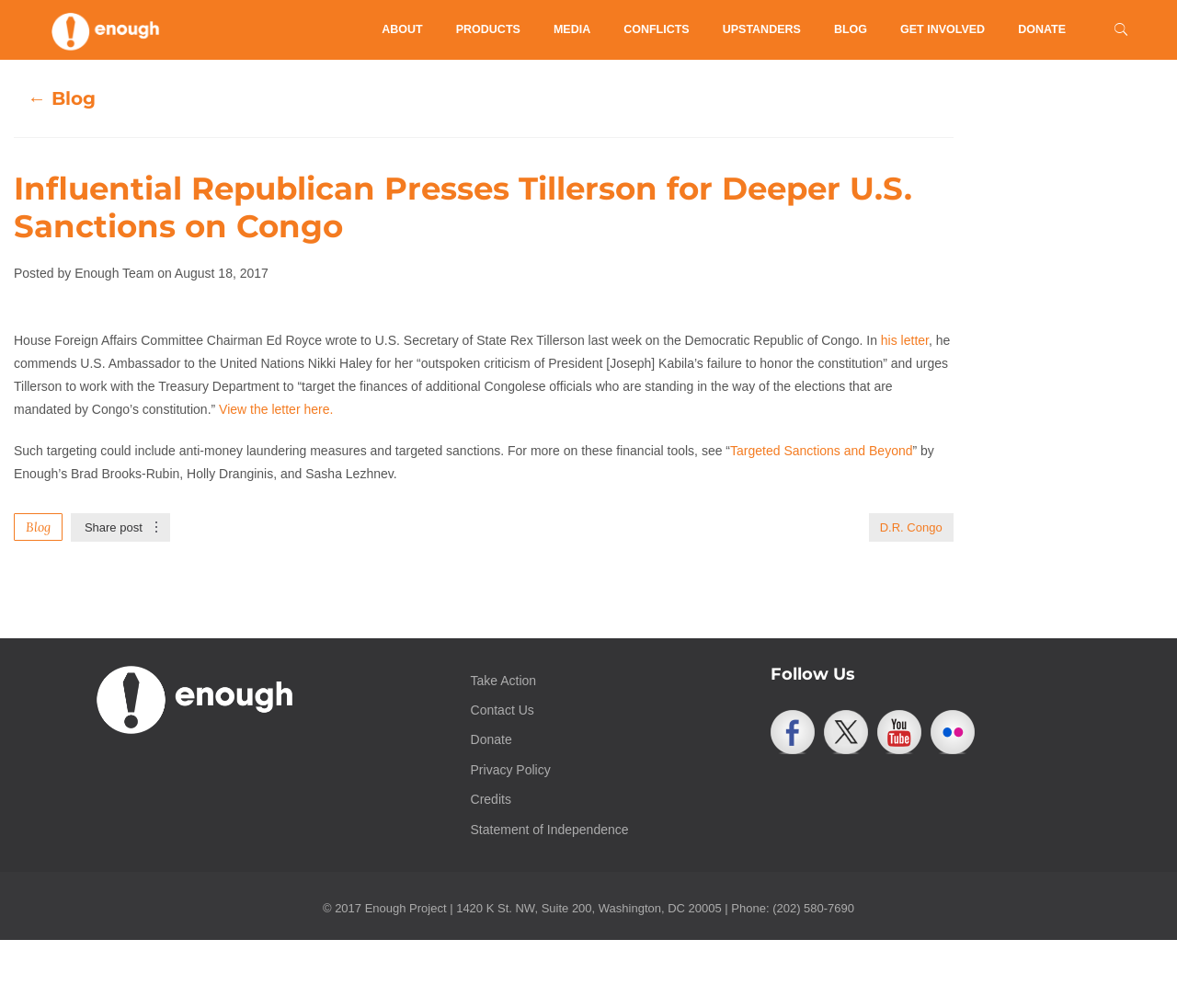Determine the bounding box coordinates for the clickable element to execute this instruction: "Read the article about Influential Republican Presses Tillerson for Deeper U.S. Sanctions on Congo". Provide the coordinates as four float numbers between 0 and 1, i.e., [left, top, right, bottom].

[0.012, 0.326, 0.81, 0.542]